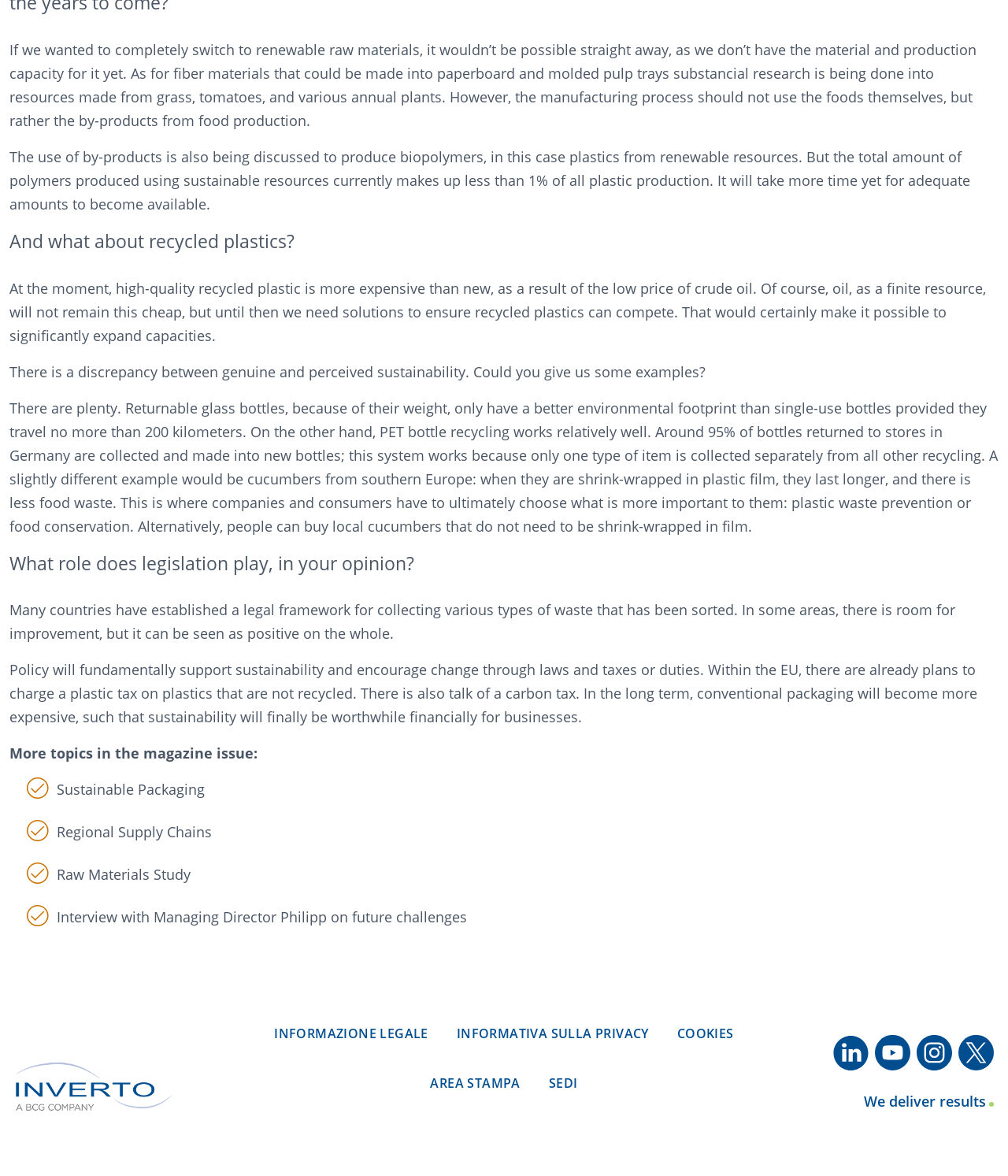Determine the bounding box coordinates of the clickable region to follow the instruction: "View the Youtube channel".

[0.868, 0.88, 0.903, 0.91]